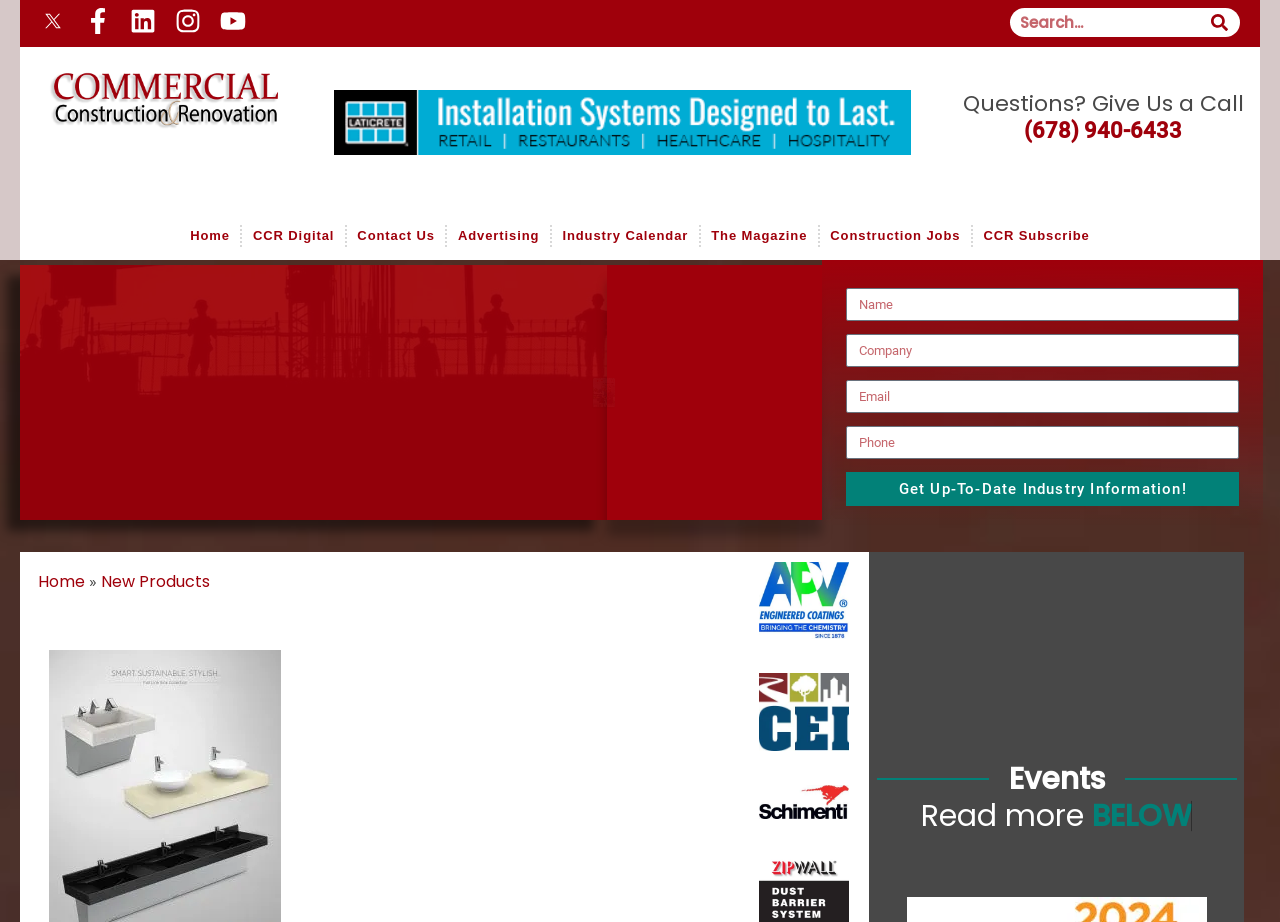Please determine the bounding box coordinates, formatted as (top-left x, top-left y, bottom-right x, bottom-right y), with all values as floating point numbers between 0 and 1. Identify the bounding box of the region described as: Backmasking Info

None